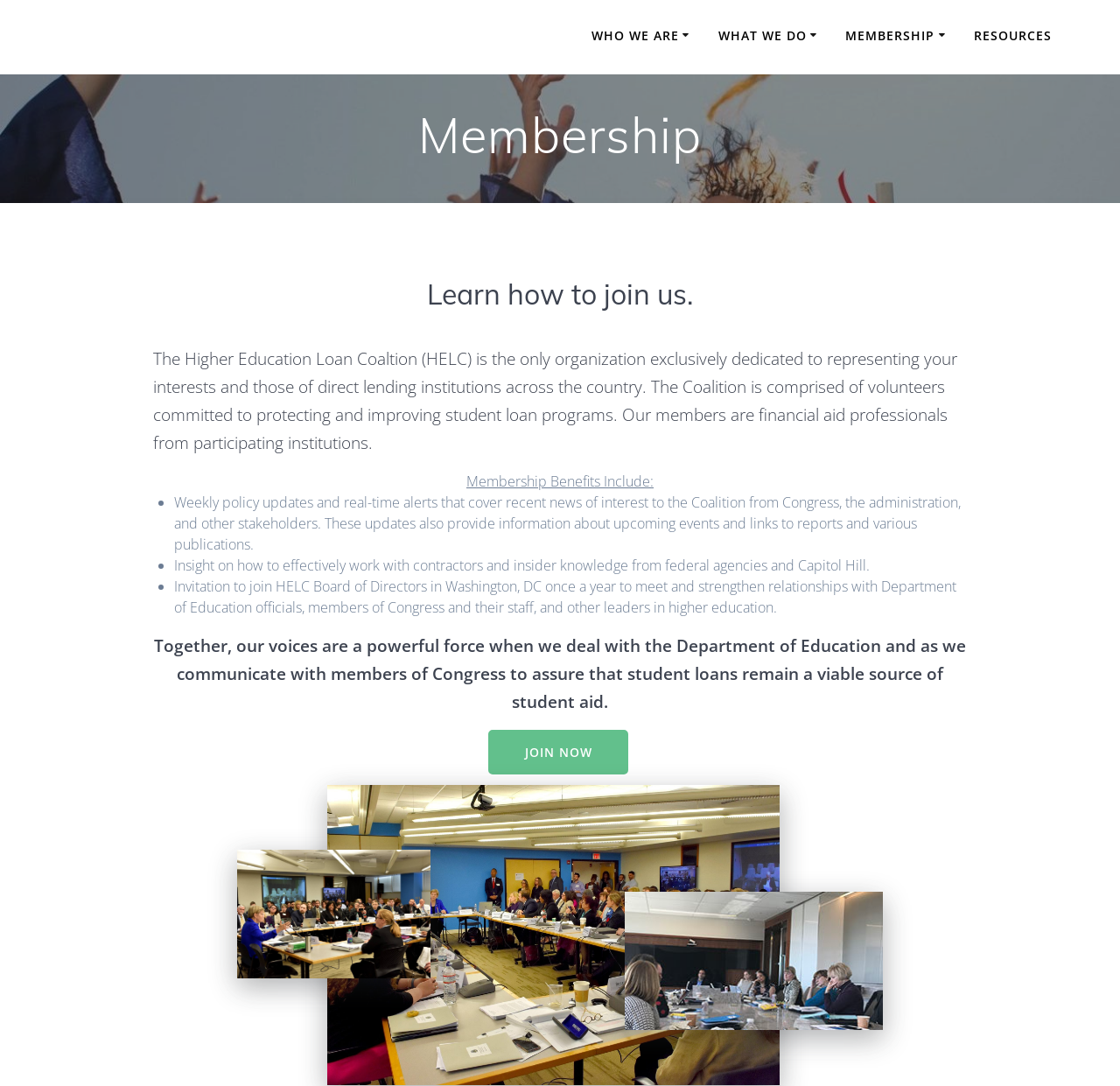Please mark the clickable region by giving the bounding box coordinates needed to complete this instruction: "Join now".

[0.436, 0.672, 0.561, 0.713]